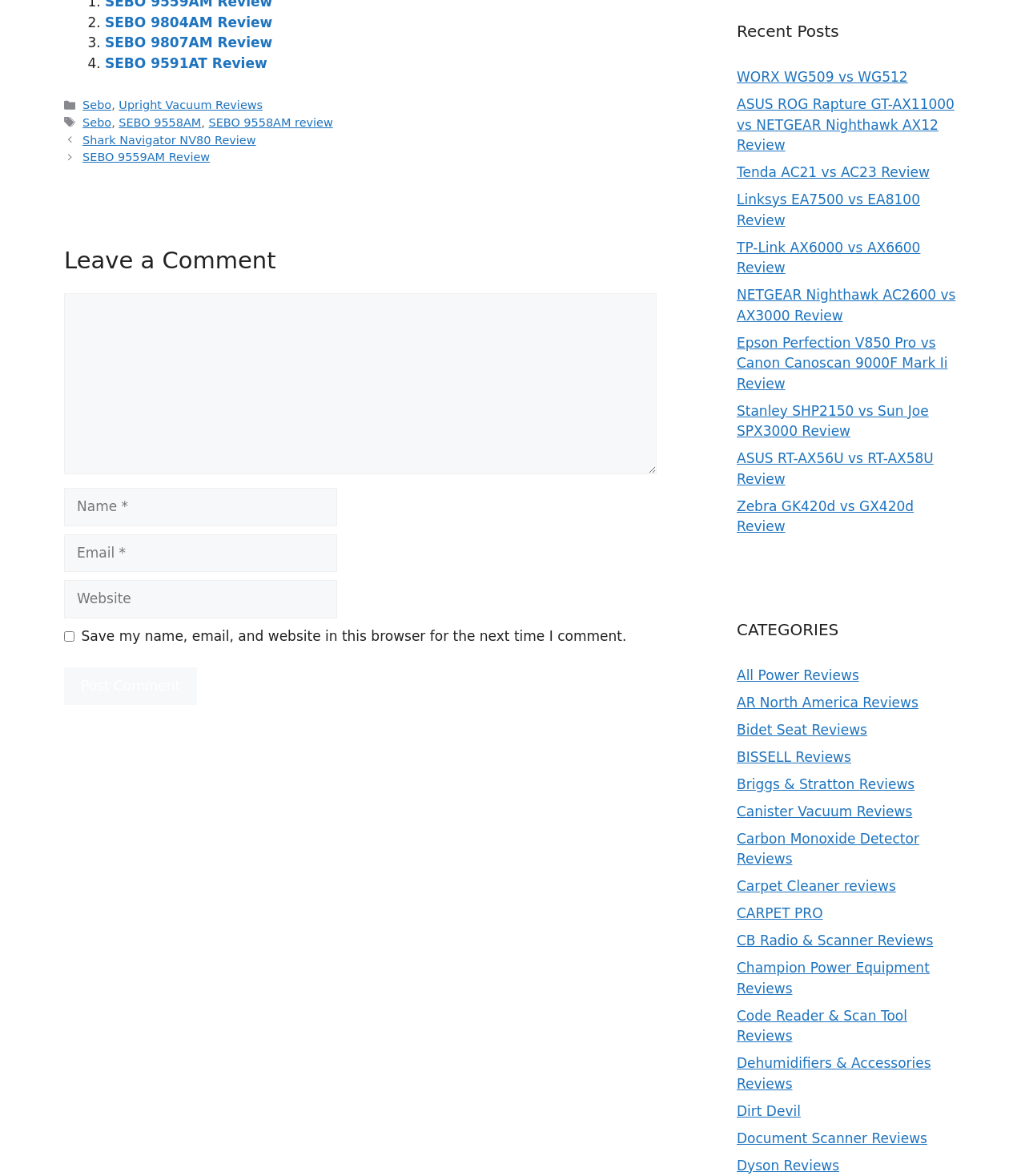Locate the bounding box coordinates of the clickable area needed to fulfill the instruction: "View WORX WG509 vs WG512".

[0.719, 0.059, 0.886, 0.072]